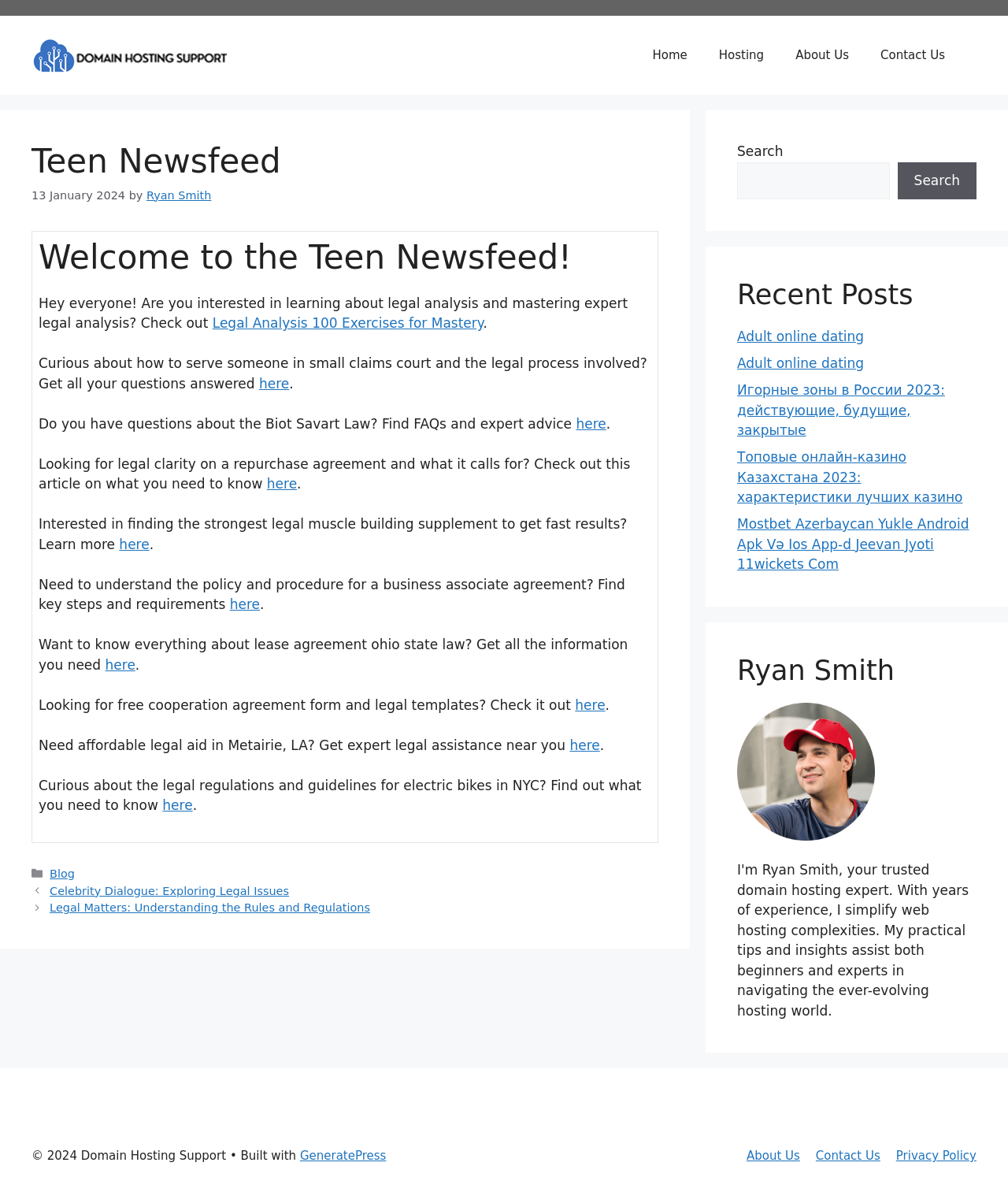Please find and report the bounding box coordinates of the element to click in order to perform the following action: "Download the 'TATW_3.0_Part1of2.exe' file". The coordinates should be expressed as four float numbers between 0 and 1, in the format [left, top, right, bottom].

None